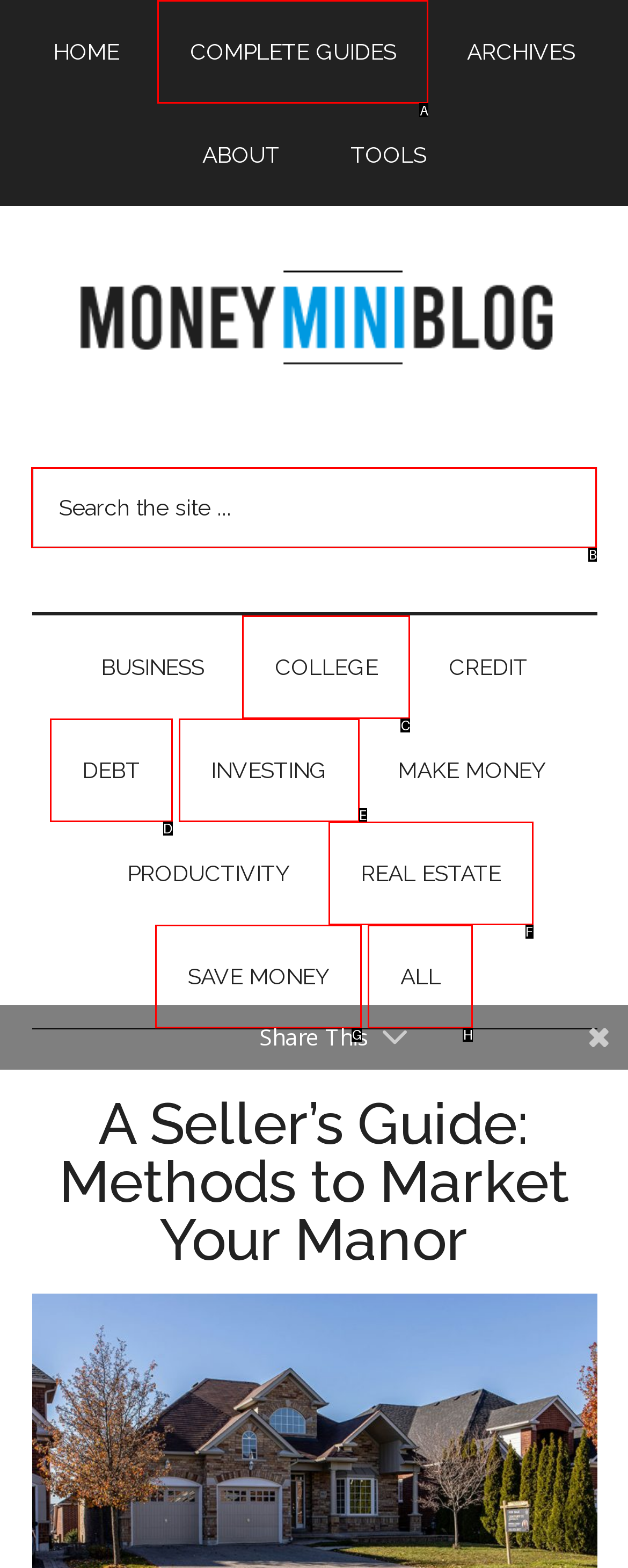Determine the correct UI element to click for this instruction: Click on COMPLETE GUIDES. Respond with the letter of the chosen element.

A